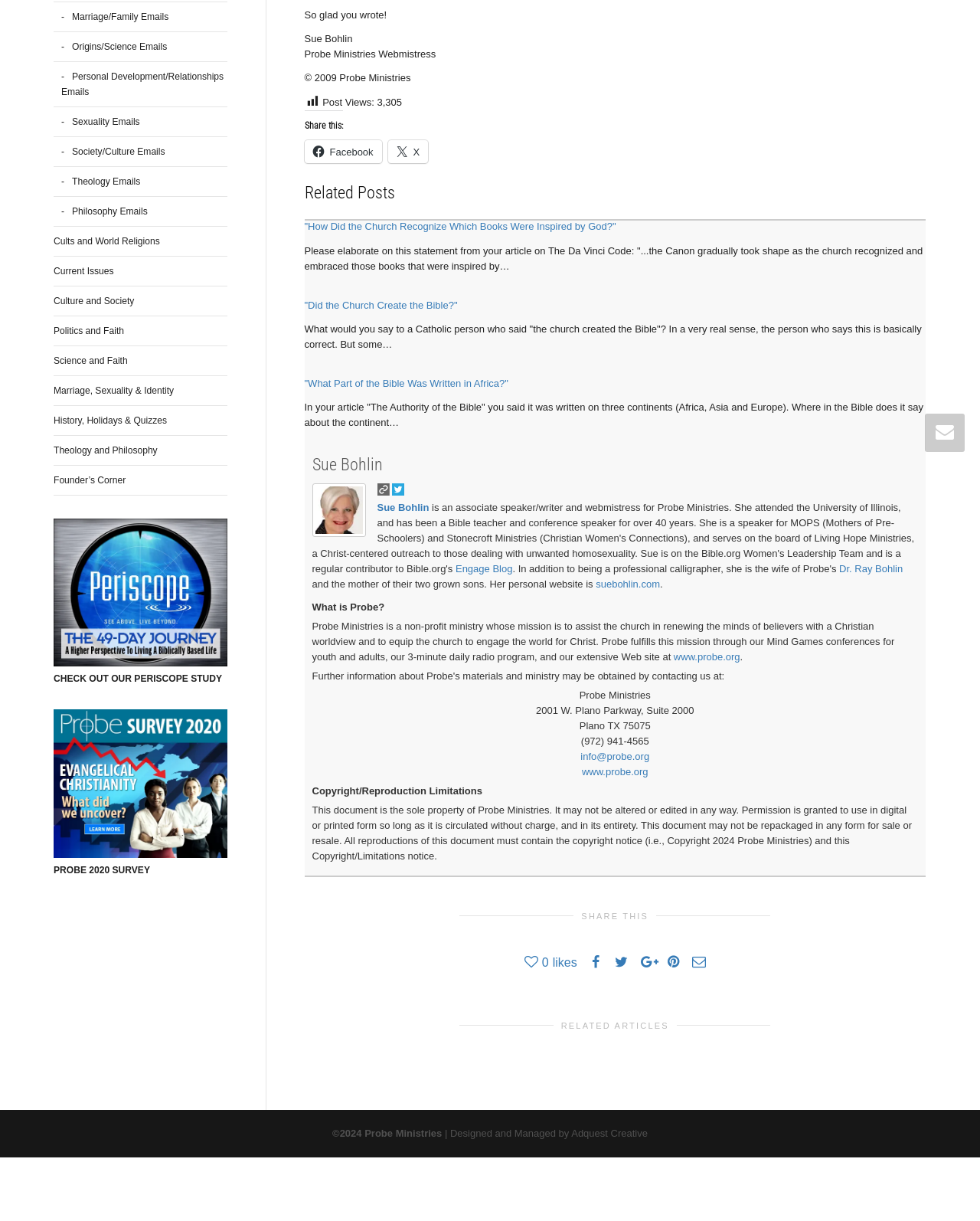Provide the bounding box coordinates of the HTML element this sentence describes: "Culture and Society". The bounding box coordinates consist of four float numbers between 0 and 1, i.e., [left, top, right, bottom].

[0.055, 0.235, 0.232, 0.259]